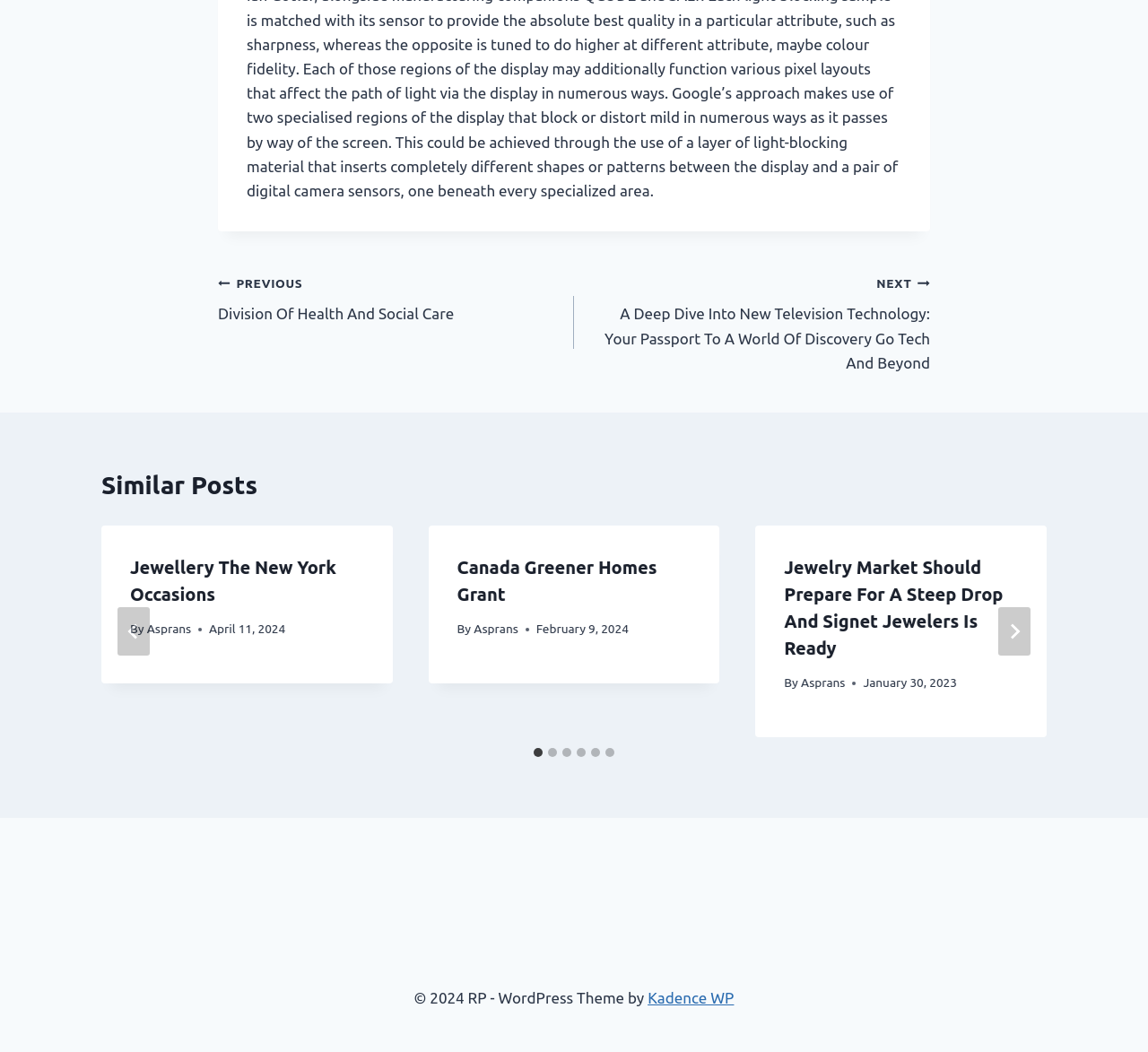Could you find the bounding box coordinates of the clickable area to complete this instruction: "Send me the sample"?

None